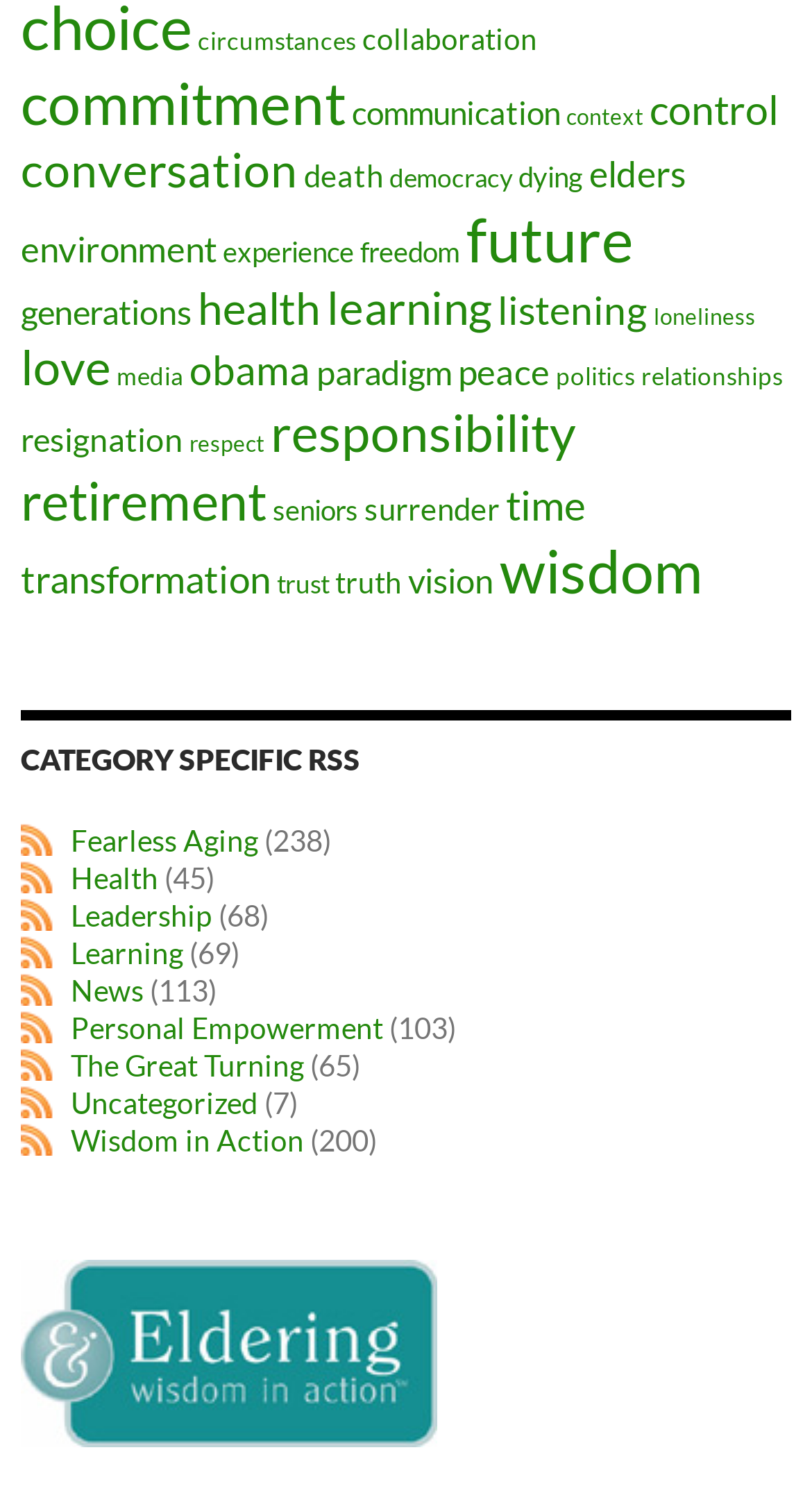Please determine the bounding box coordinates of the element's region to click in order to carry out the following instruction: "browse leadership". The coordinates should be four float numbers between 0 and 1, i.e., [left, top, right, bottom].

[0.262, 0.595, 0.331, 0.618]